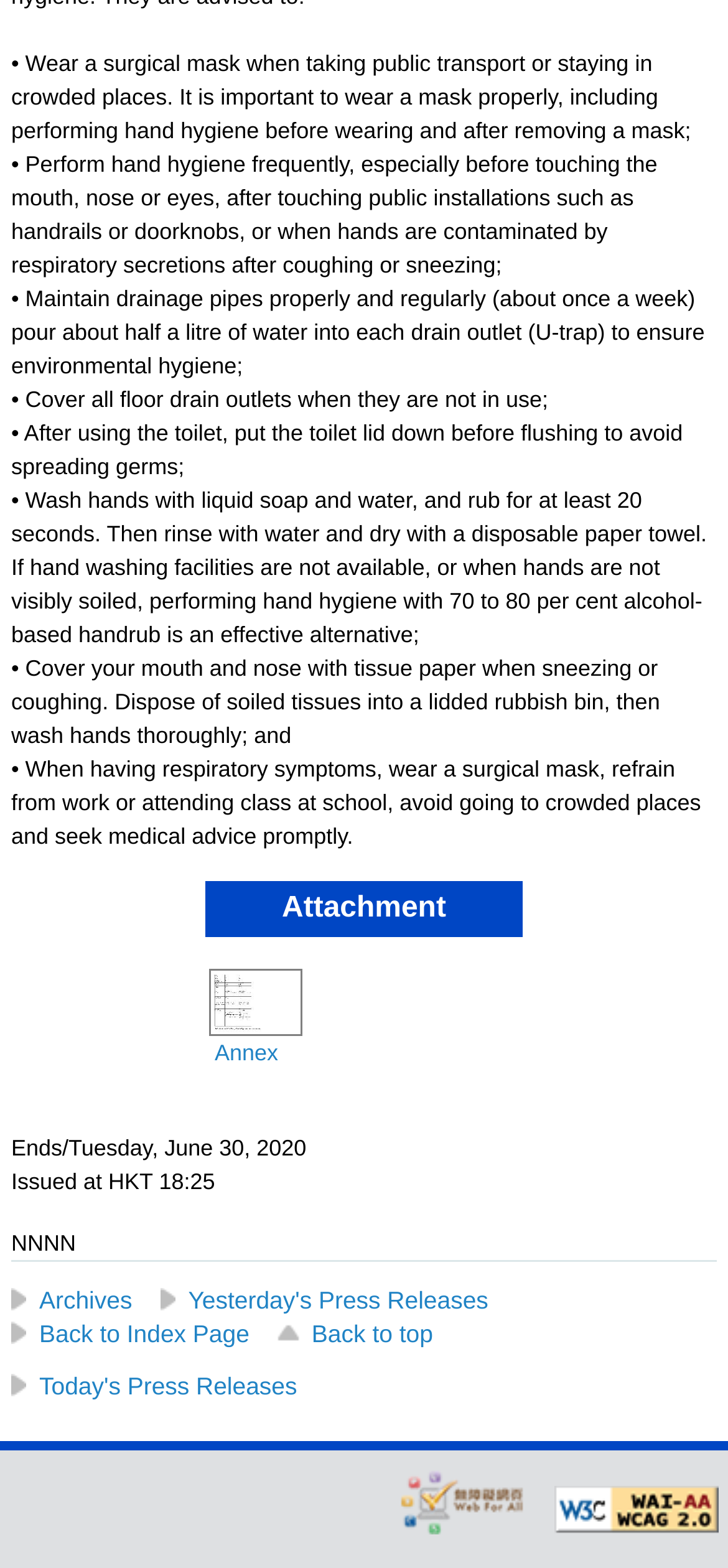Provide the bounding box coordinates for the UI element described in this sentence: "Back to Index Page". The coordinates should be four float values between 0 and 1, i.e., [left, top, right, bottom].

[0.015, 0.841, 0.343, 0.859]